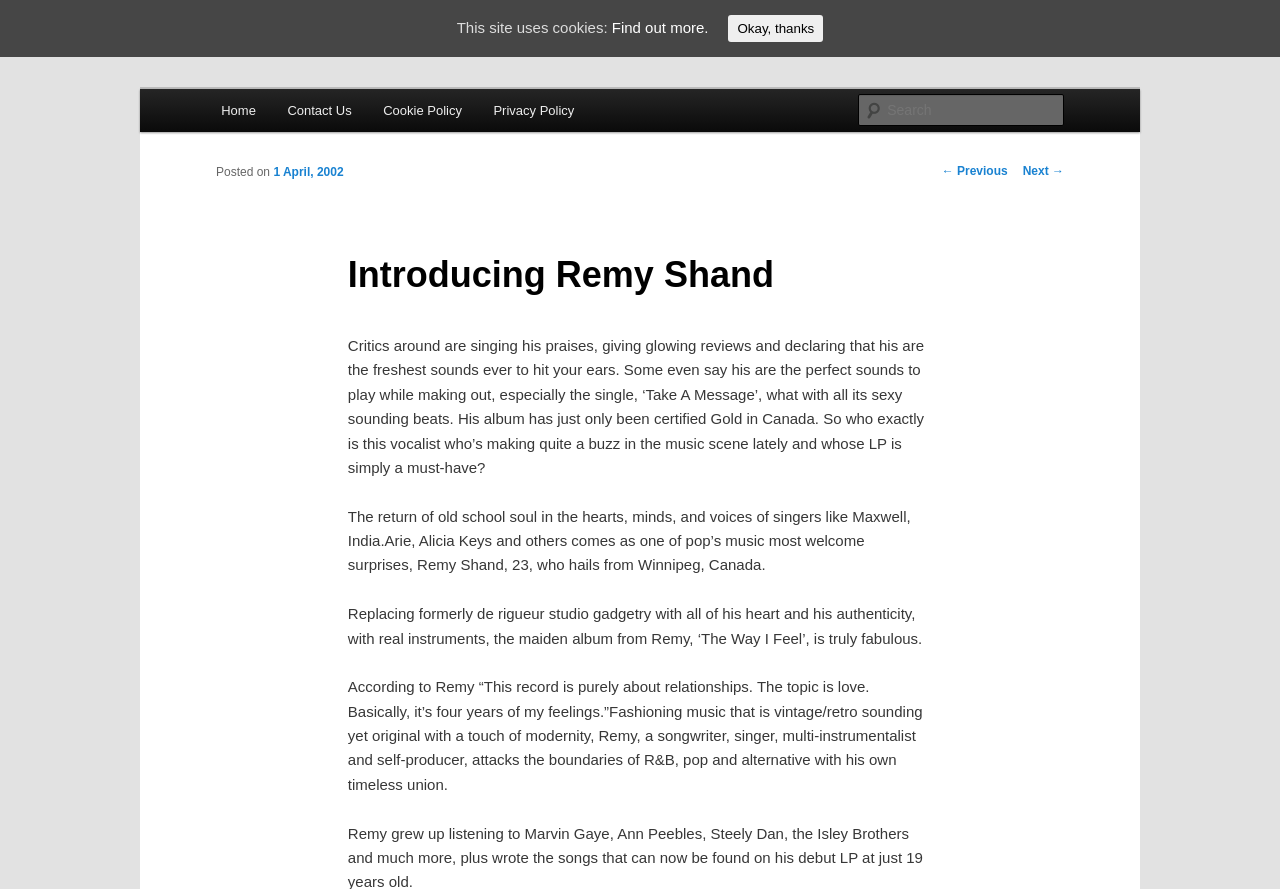What is the title of Remy Shand's album?
Based on the content of the image, thoroughly explain and answer the question.

The title of the album can be found in the paragraph that describes Remy Shand's music, where it is mentioned as 'The Way I Feel'.